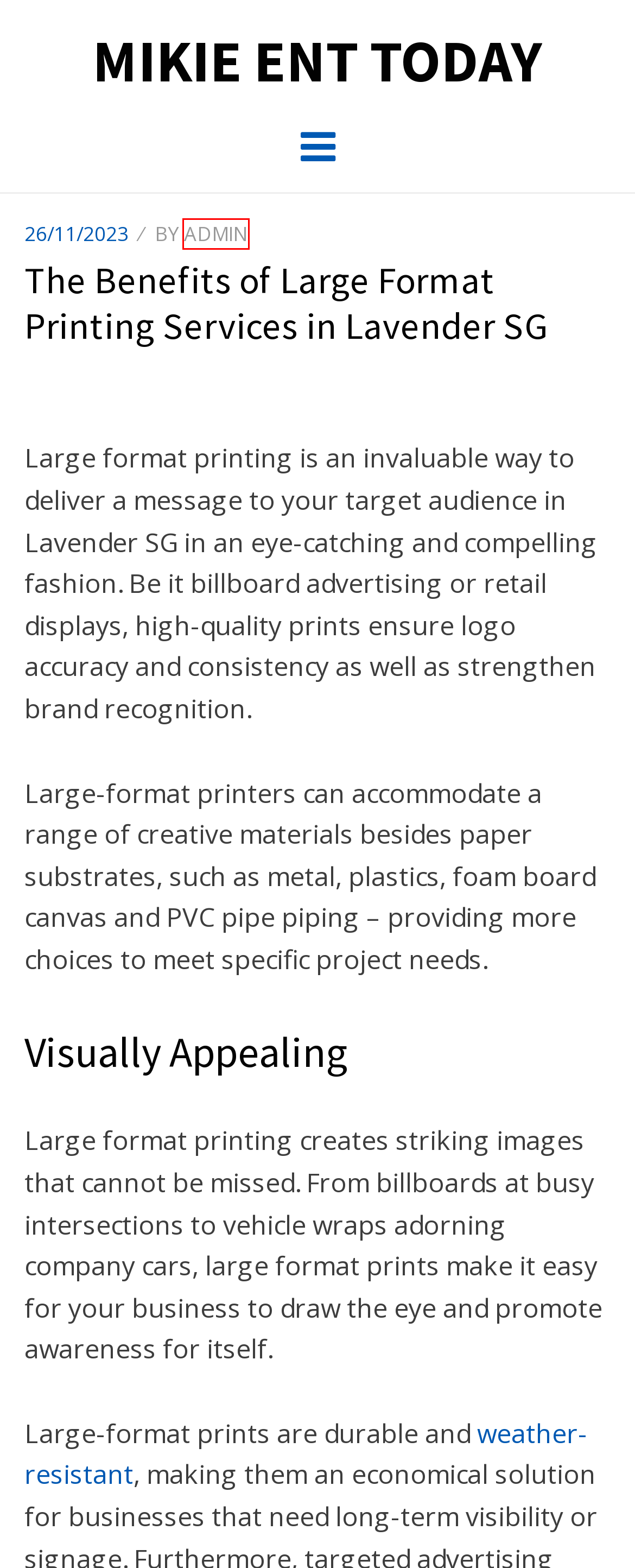You have a screenshot of a webpage where a red bounding box highlights a specific UI element. Identify the description that best matches the resulting webpage after the highlighted element is clicked. The choices are:
A. Benefits of NFT Display Frames in Blackshear Georgia - Mikie ENT Today
B. Large Format Printing Best Tool for Business - Mega Format
C. admin, Author at Mikie ENT Today
D. The Benefits of Touch Screen Technology in Austell Georgia - Mikie ENT Today
E. June 2023 - Mikie ENT Today
F. Blog Tool, Publishing Platform, and CMS – WordPress.org
G. Mikie ENT Today
H. January 2024 - Mikie ENT Today

C